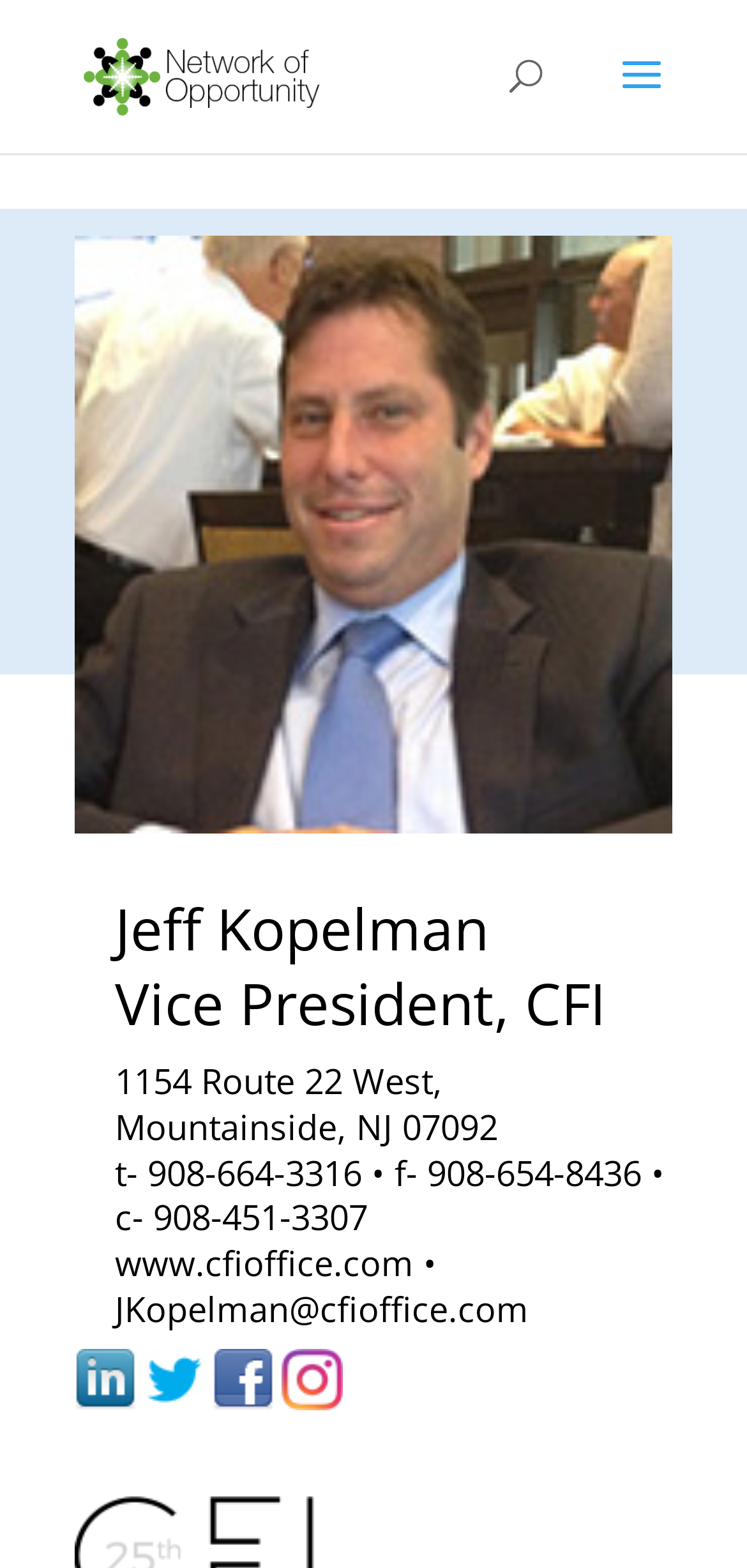What is the website of CFI?
Based on the visual content, answer with a single word or a brief phrase.

www.cfioffice.com